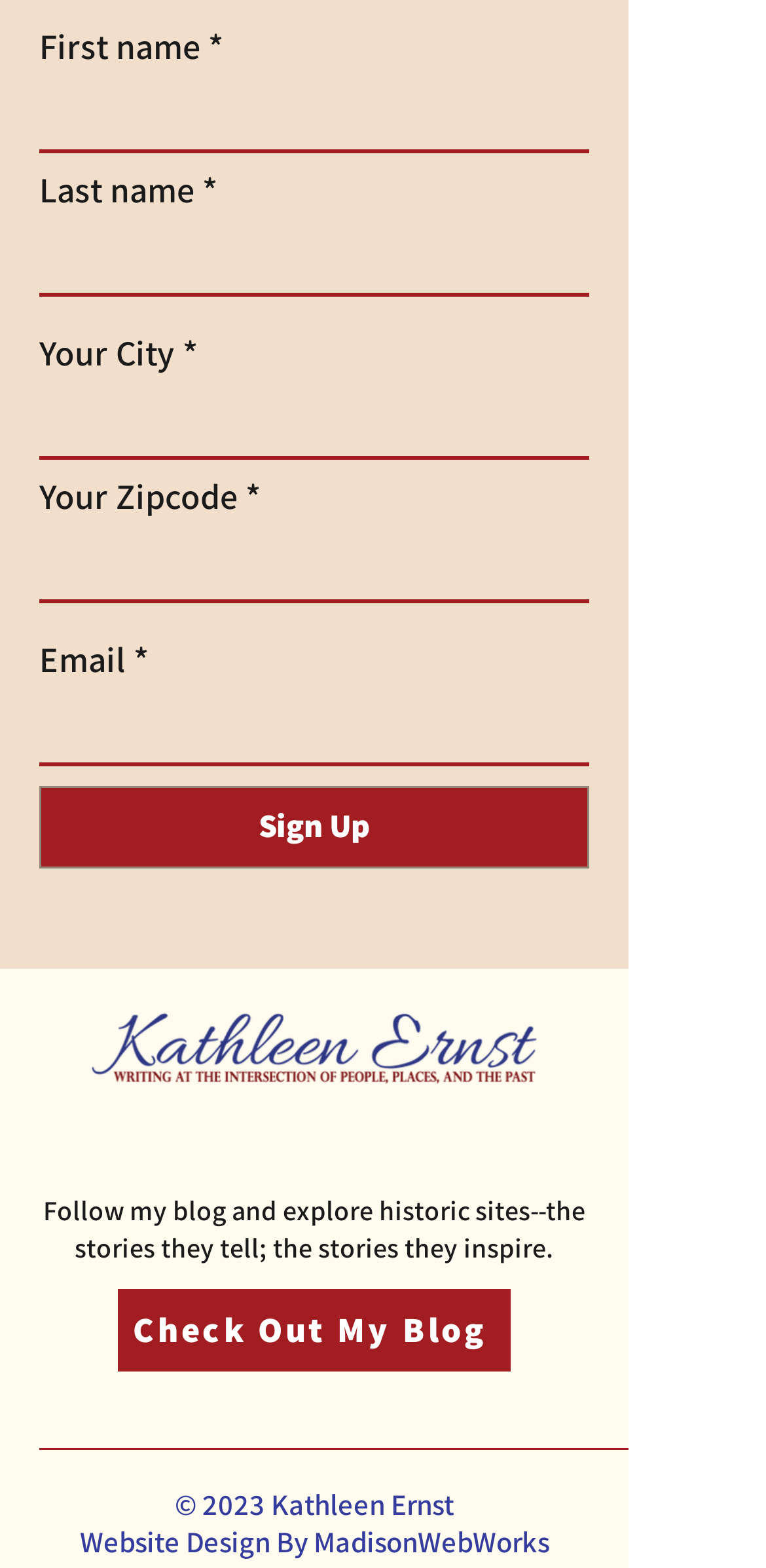Provide the bounding box coordinates of the HTML element this sentence describes: "aria-label="Sacramento Real Estate Appraiser"". The bounding box coordinates consist of four float numbers between 0 and 1, i.e., [left, top, right, bottom].

None